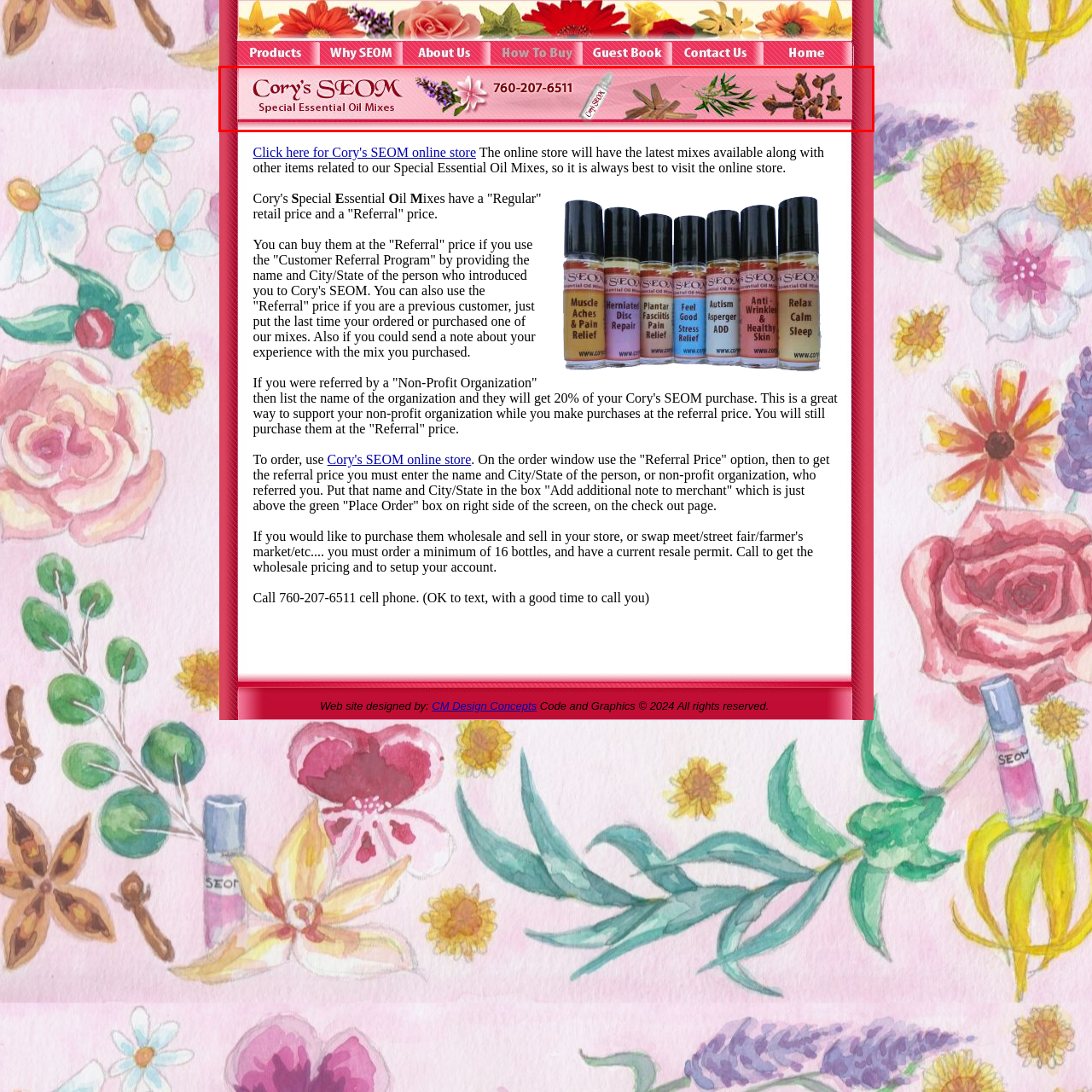What is the focus of Cory's SEOM products?
Carefully analyze the image within the red bounding box and give a comprehensive response to the question using details from the image.

The tagline 'Special Essential Oil Mixes' is written below the brand name, emphasizing the product's focus, which suggests that Cory's SEOM is a brand that specializes in creating unique blends of essential oils.